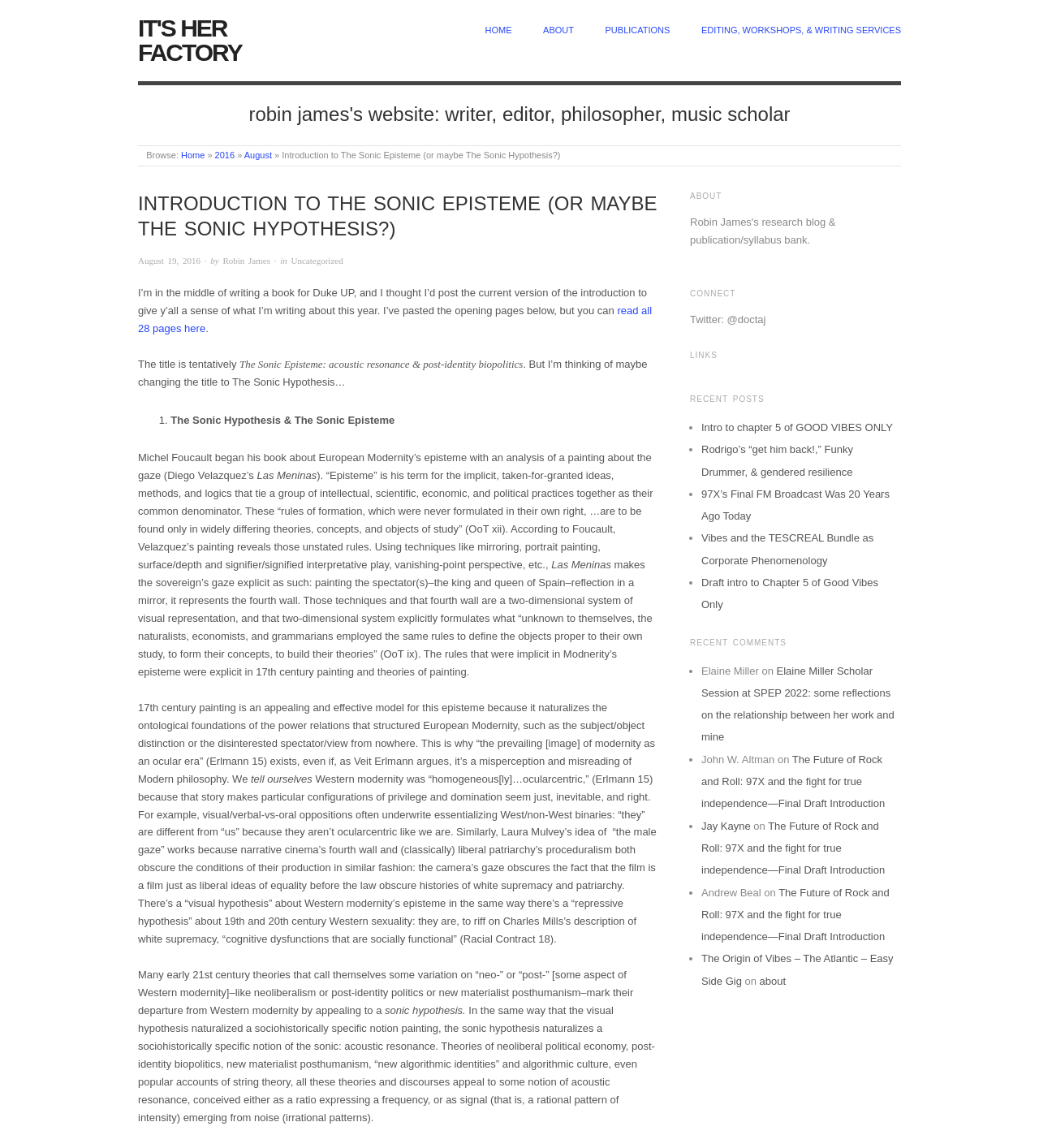Given the element description: "Editing, Workshops, & Writing Services", predict the bounding box coordinates of this UI element. The coordinates must be four float numbers between 0 and 1, given as [left, top, right, bottom].

[0.675, 0.021, 0.867, 0.032]